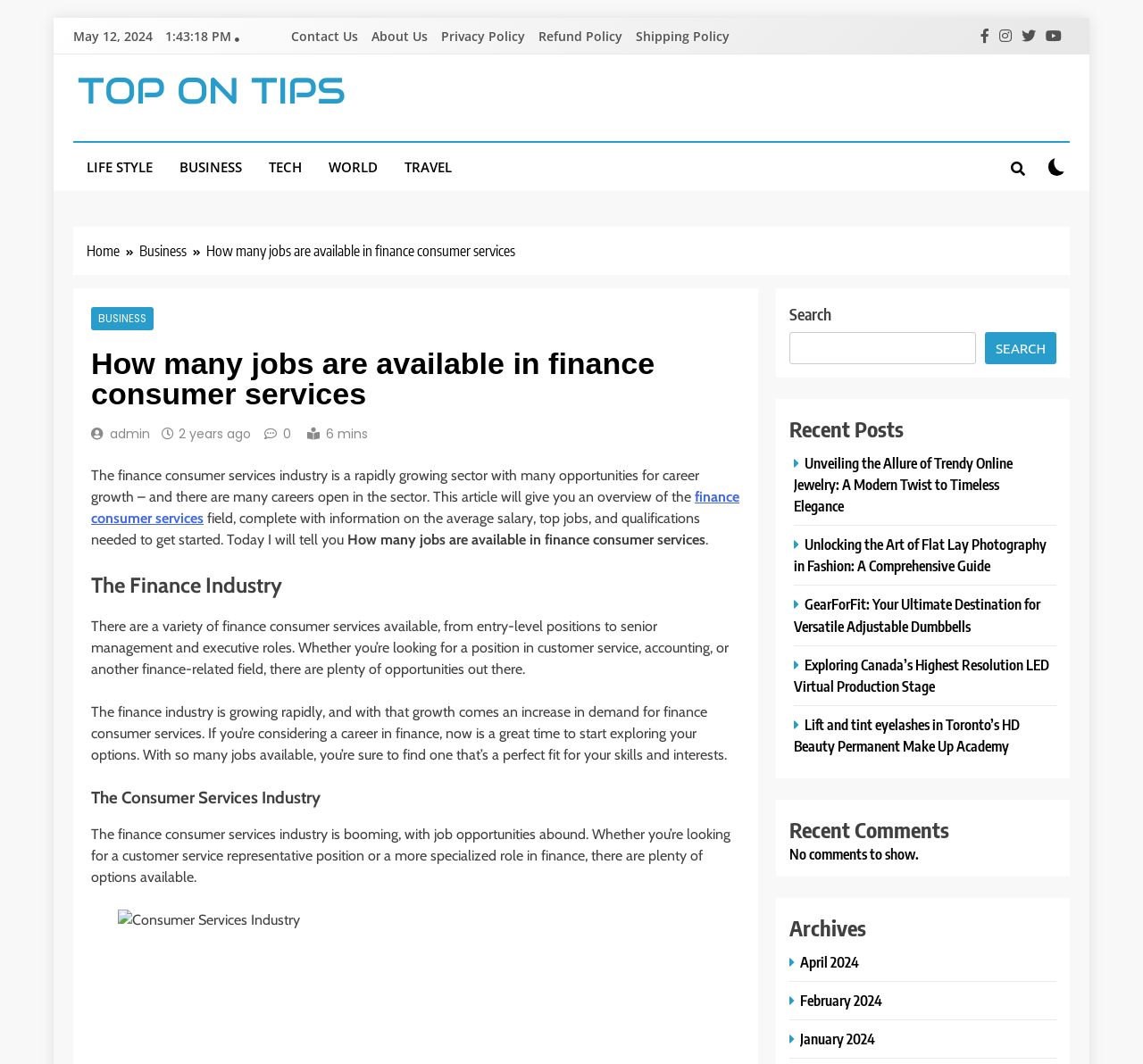What is the category of the article?
Using the details shown in the screenshot, provide a comprehensive answer to the question.

I determined the category of the article by looking at the links at the top of the webpage, which include 'LIFE STYLE', 'BUSINESS', 'TECH', 'WORLD', and 'TRAVEL'. The 'BUSINESS' link is highlighted, indicating that the current article belongs to this category.